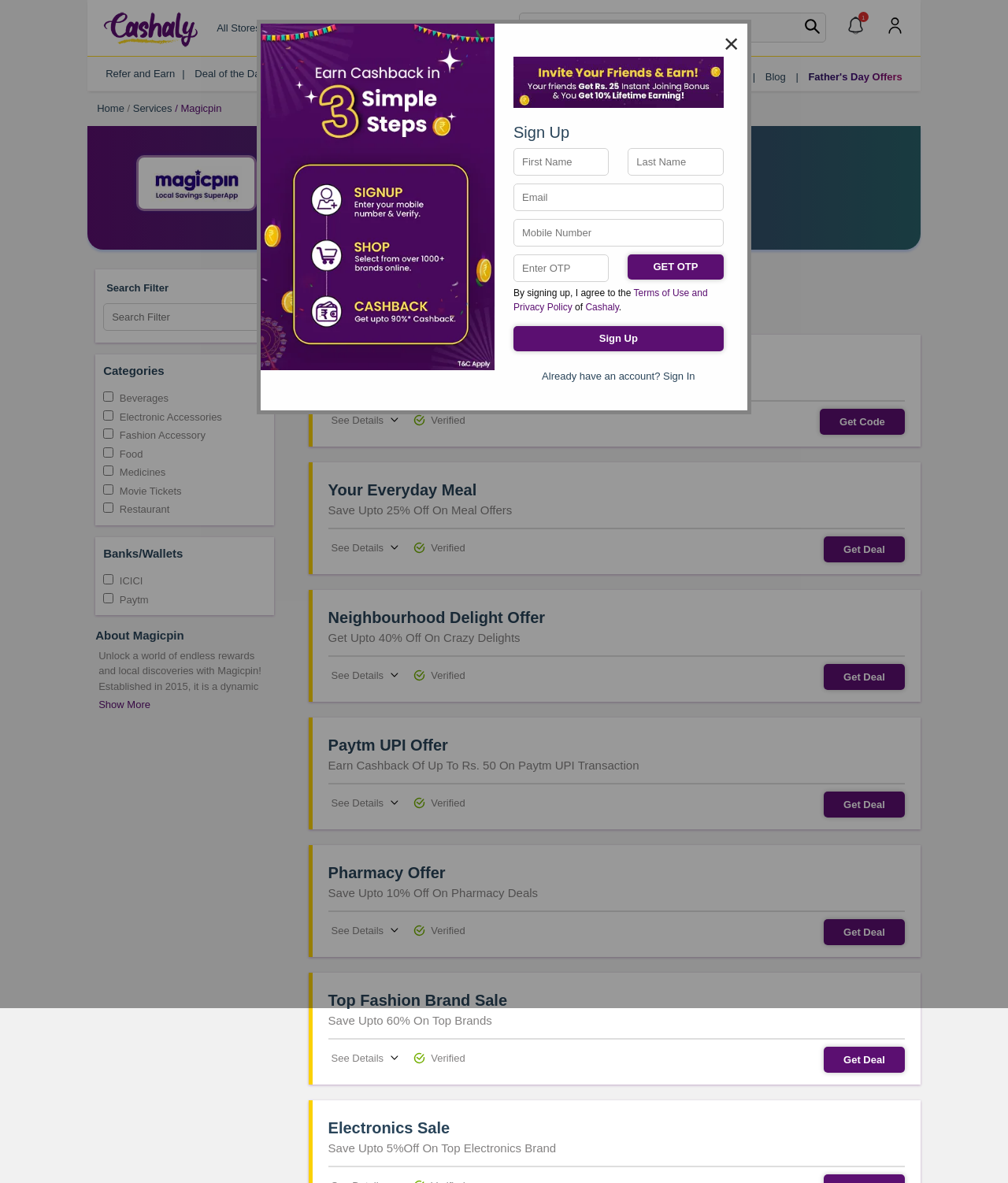What is the headline of the webpage?

Magicpin Coupons & Offers